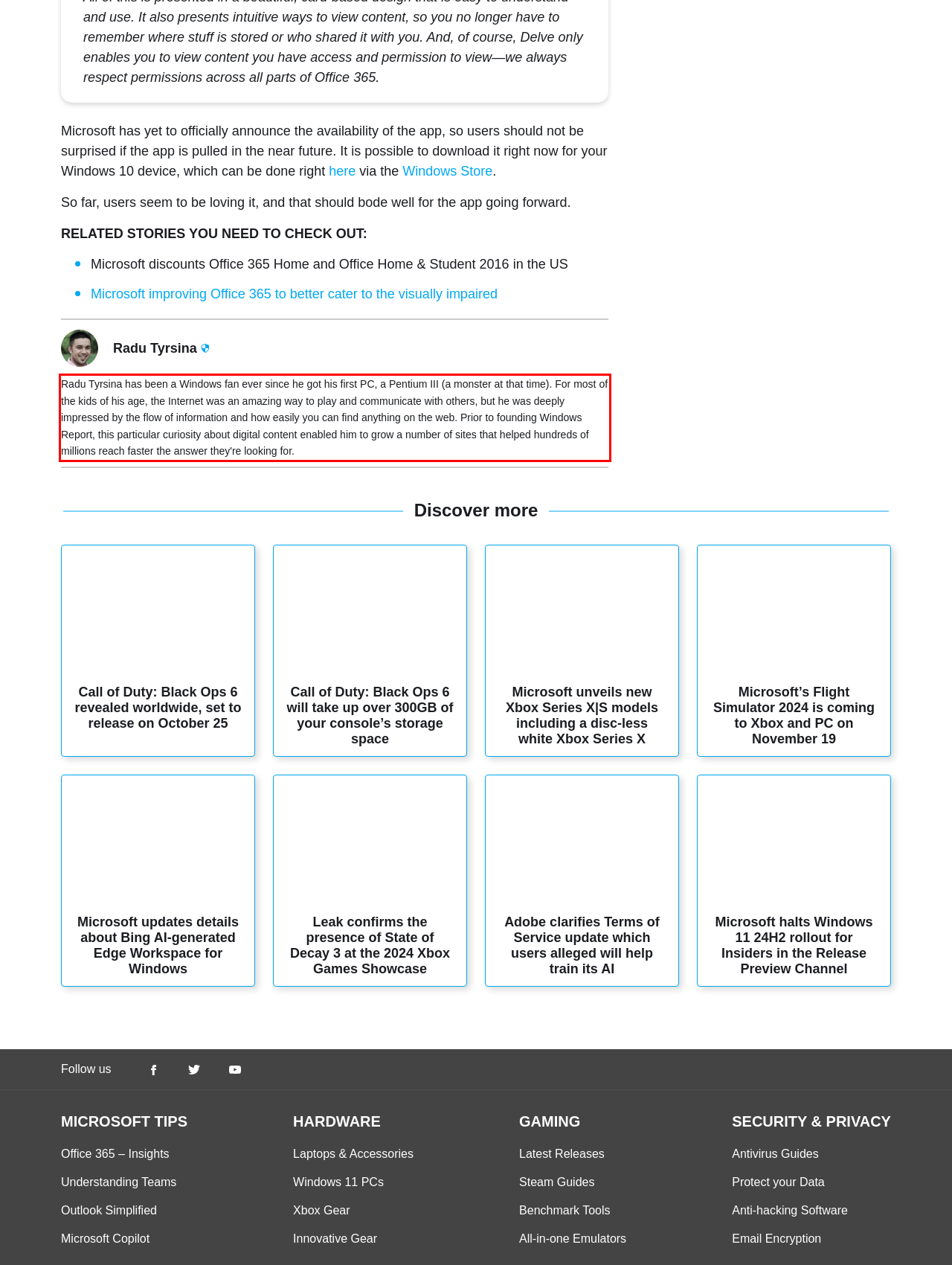Identify and extract the text within the red rectangle in the screenshot of the webpage.

Radu Tyrsina has been a Windows fan ever since he got his first PC, a Pentium III (a monster at that time). For most of the kids of his age, the Internet was an amazing way to play and communicate with others, but he was deeply impressed by the flow of information and how easily you can find anything on the web. Prior to founding Windows Report, this particular curiosity about digital content enabled him to grow a number of sites that helped hundreds of millions reach faster the answer they're looking for.